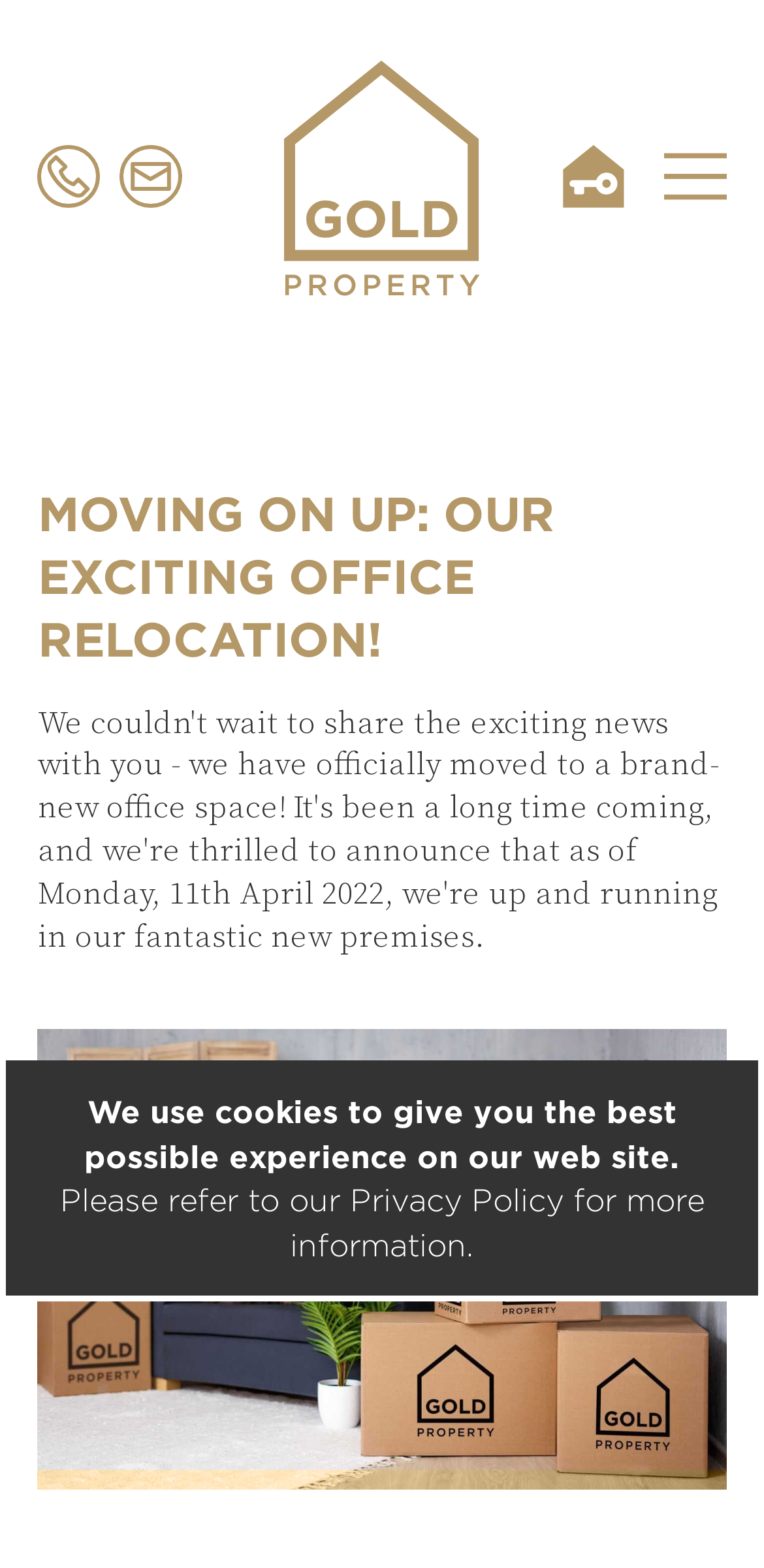Please determine the bounding box coordinates for the element that should be clicked to follow these instructions: "View related post 'Financial system ‘outdated’ but crypto is no fix either: US…'".

None